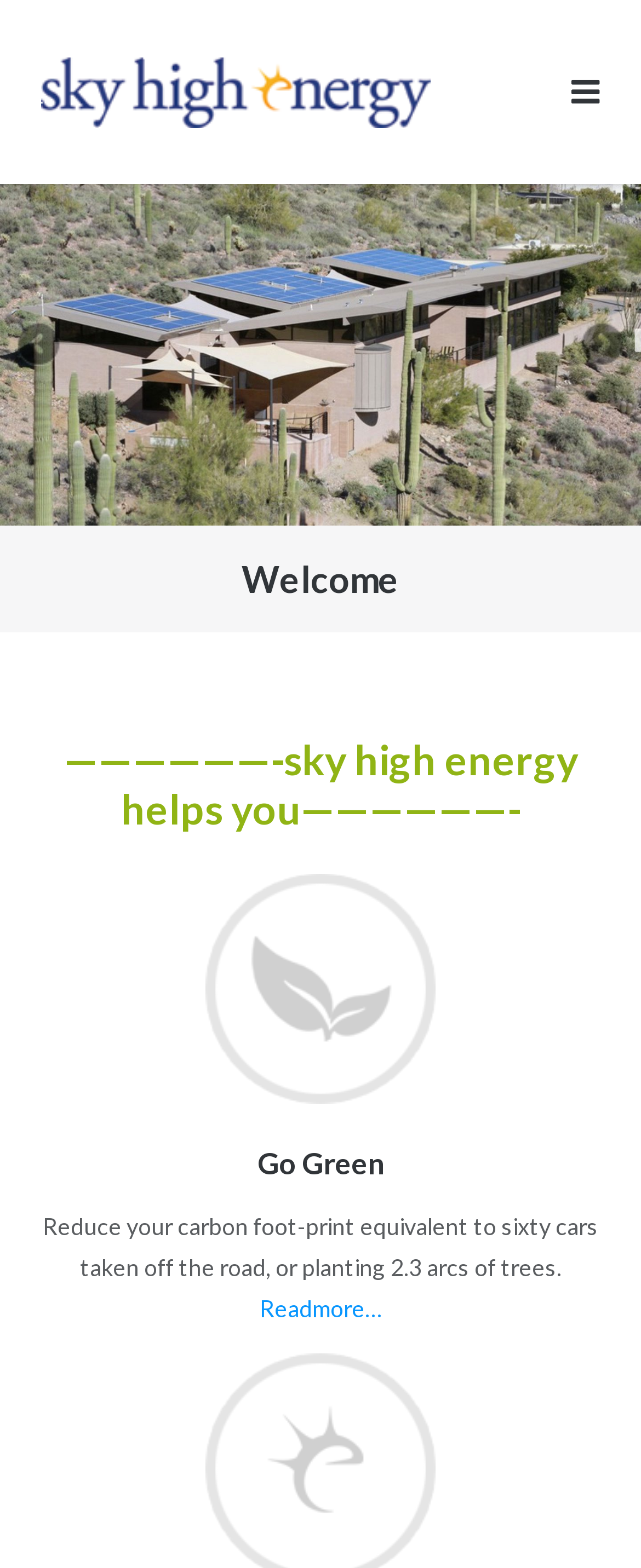Is there a way to navigate the slideshow?
Please elaborate on the answer to the question with detailed information.

I found the navigation options for the slideshow by looking at the links '<' and '>' within the slideshow region, indicating that I can navigate to the previous or next slide by clicking on these links.